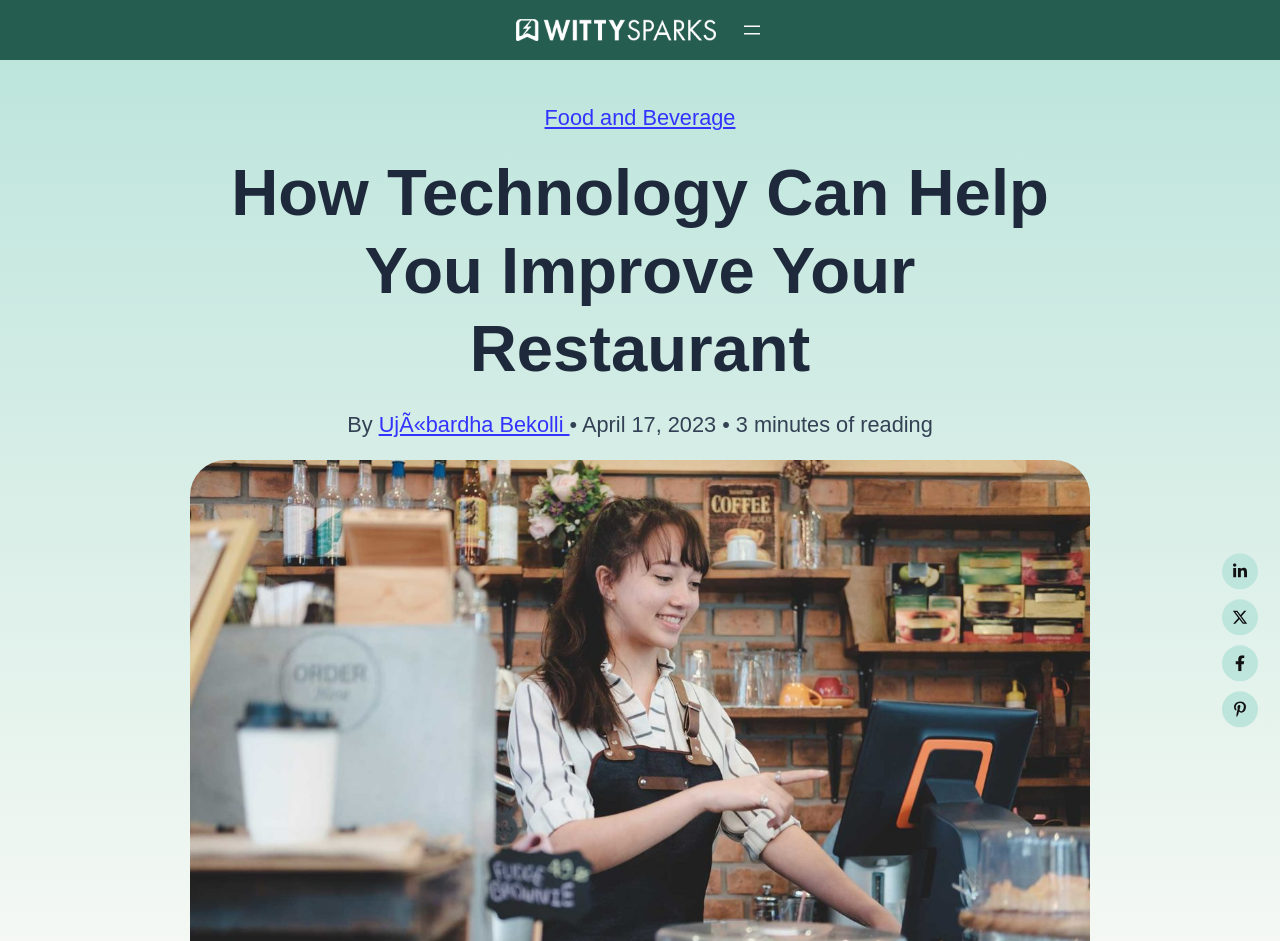Find the bounding box coordinates of the element to click in order to complete the given instruction: "visit Kae Q's website."

None